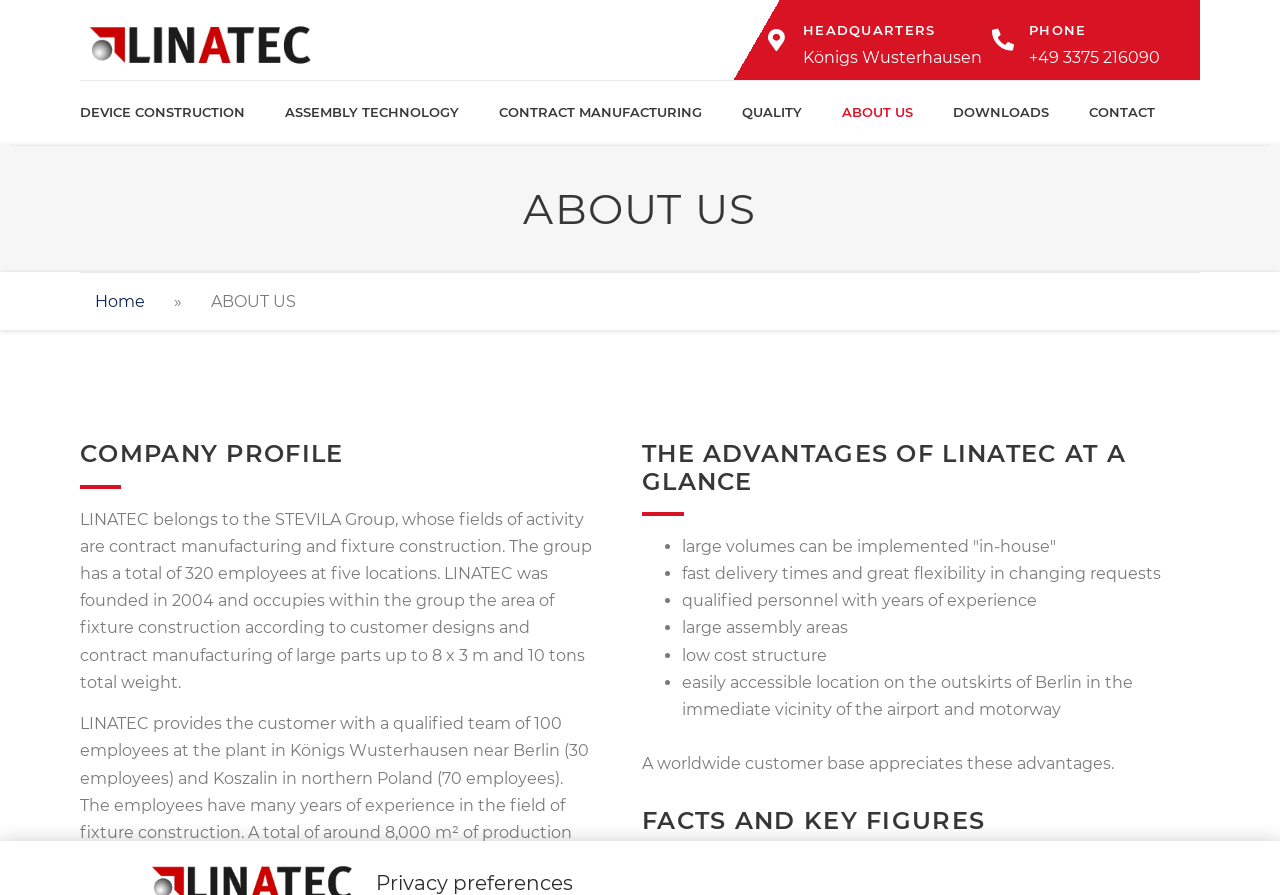Could you indicate the bounding box coordinates of the region to click in order to complete this instruction: "Go to the 'CONTACT' page".

[0.851, 0.091, 0.934, 0.162]